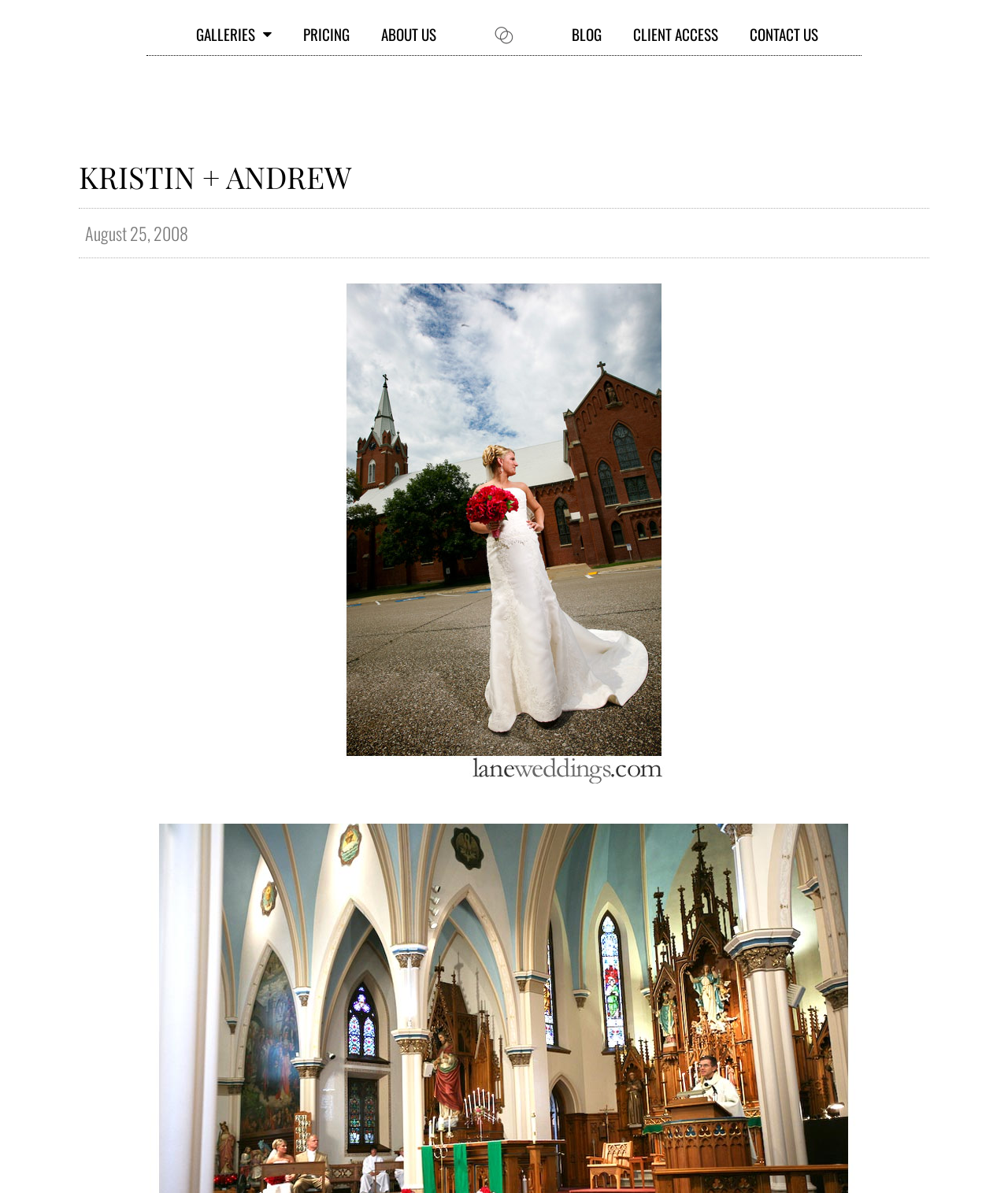Determine the bounding box coordinates of the area to click in order to meet this instruction: "Contact the photographers".

[0.728, 0.013, 0.827, 0.044]